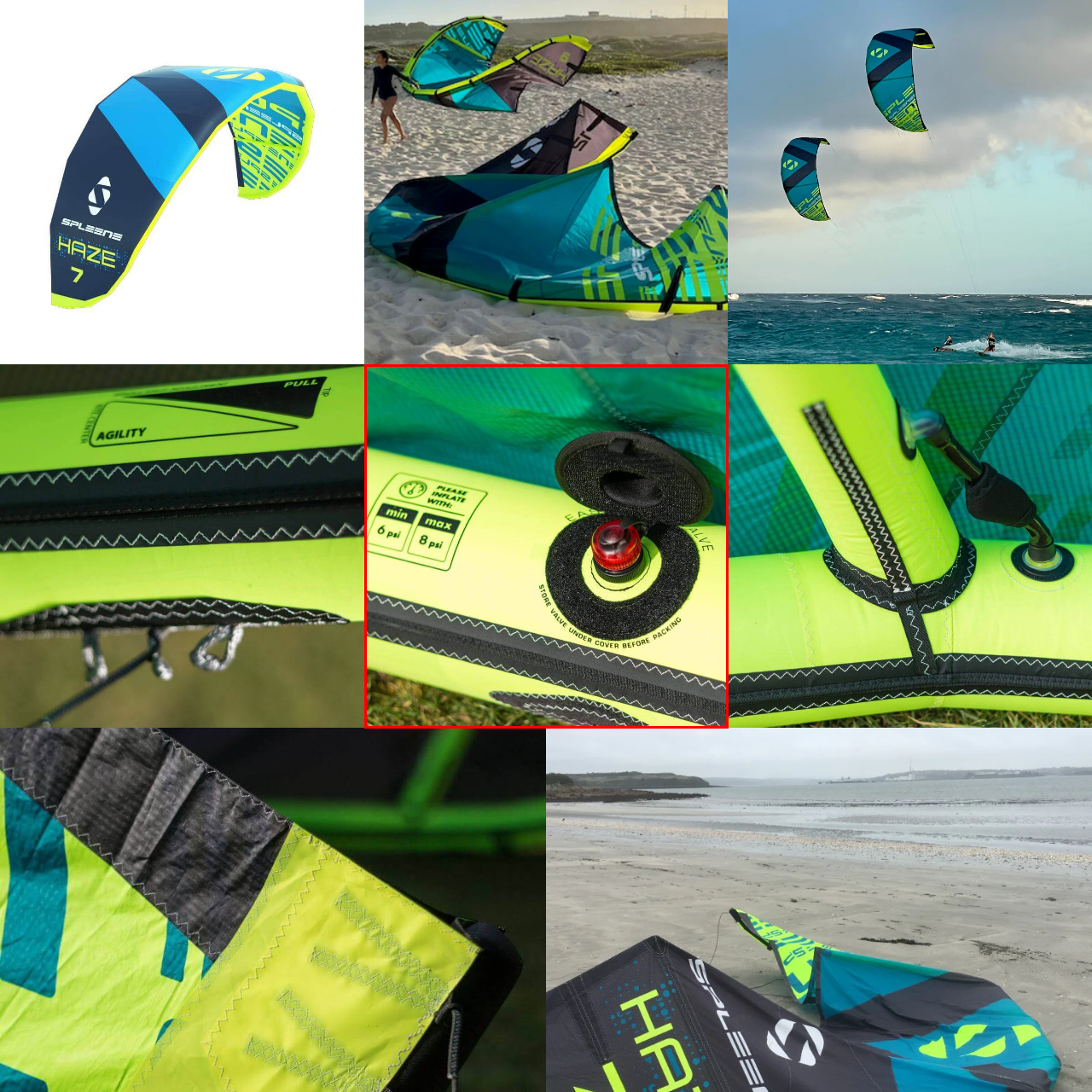What is the purpose of the valve cap?  
Please examine the image enclosed within the red bounding box and provide a thorough answer based on what you observe in the image.

The red indicator within the circular black base advises that the valve should be stored under cover before packing to ensure optimal functionality and maintenance, which is the purpose of the valve cap.